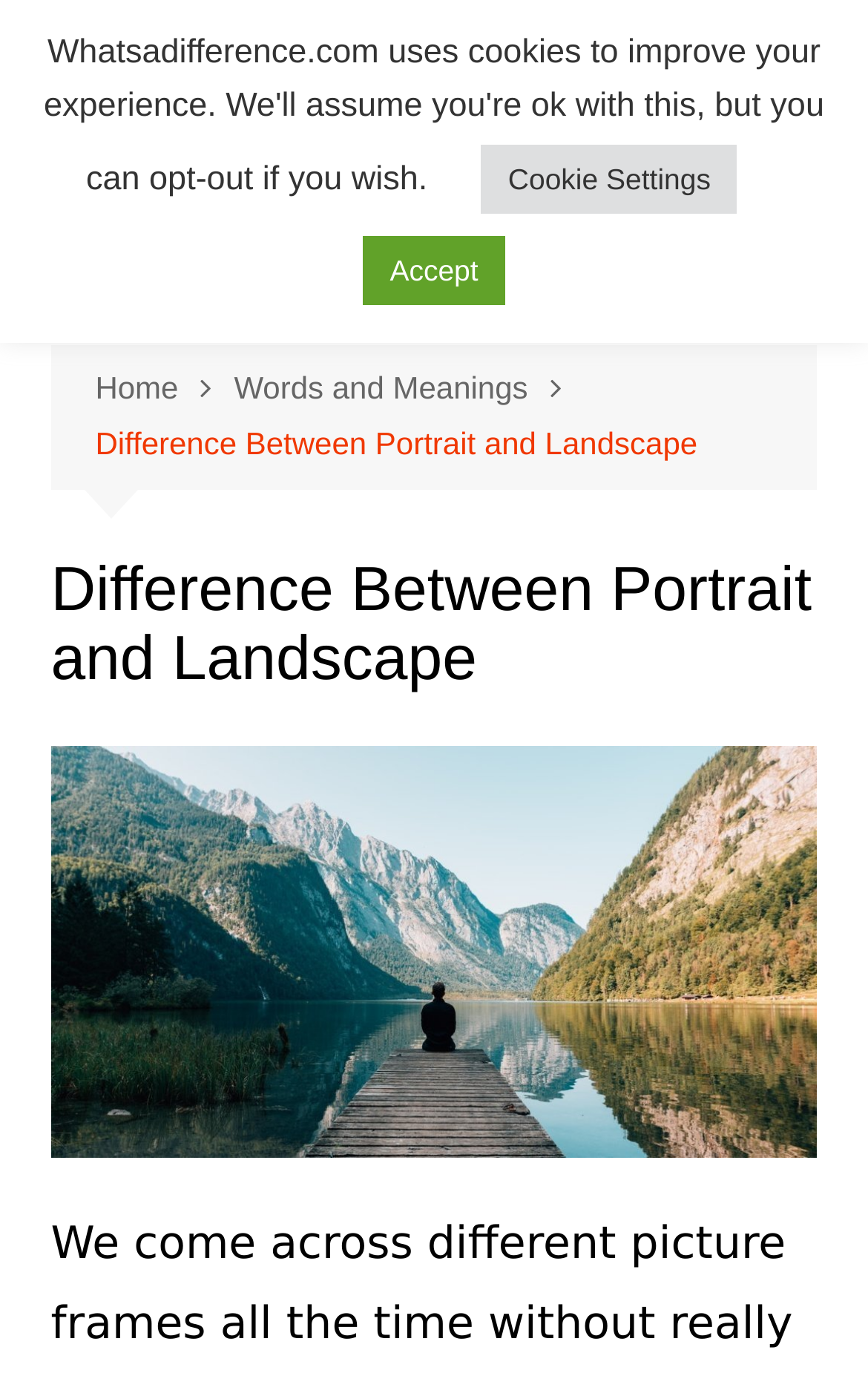Respond concisely with one word or phrase to the following query:
How many links are in the breadcrumbs navigation?

3